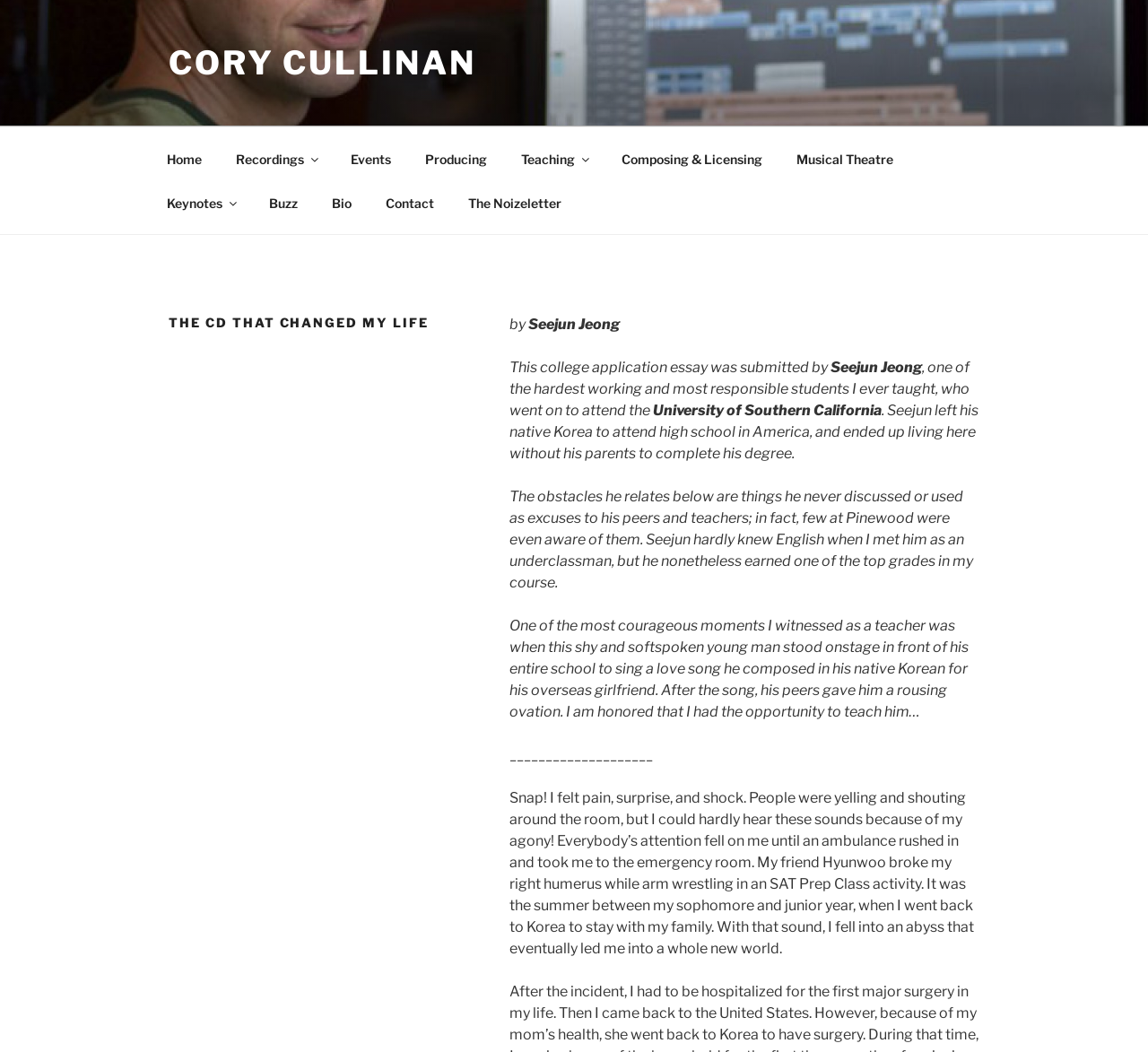Pinpoint the bounding box coordinates of the clickable area needed to execute the instruction: "Click on the 'Recordings' link". The coordinates should be specified as four float numbers between 0 and 1, i.e., [left, top, right, bottom].

[0.191, 0.13, 0.289, 0.172]